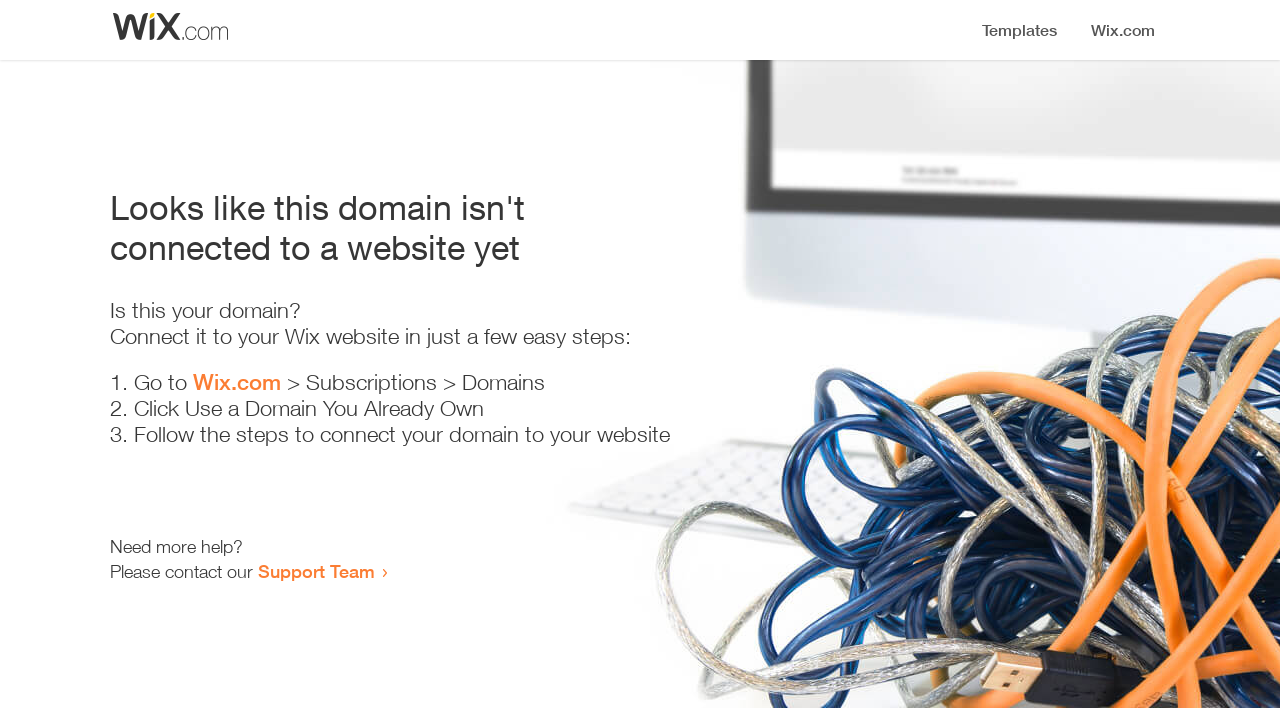Given the element description Wix.com, predict the bounding box coordinates for the UI element in the webpage screenshot. The format should be (top-left x, top-left y, bottom-right x, bottom-right y), and the values should be between 0 and 1.

[0.151, 0.521, 0.22, 0.558]